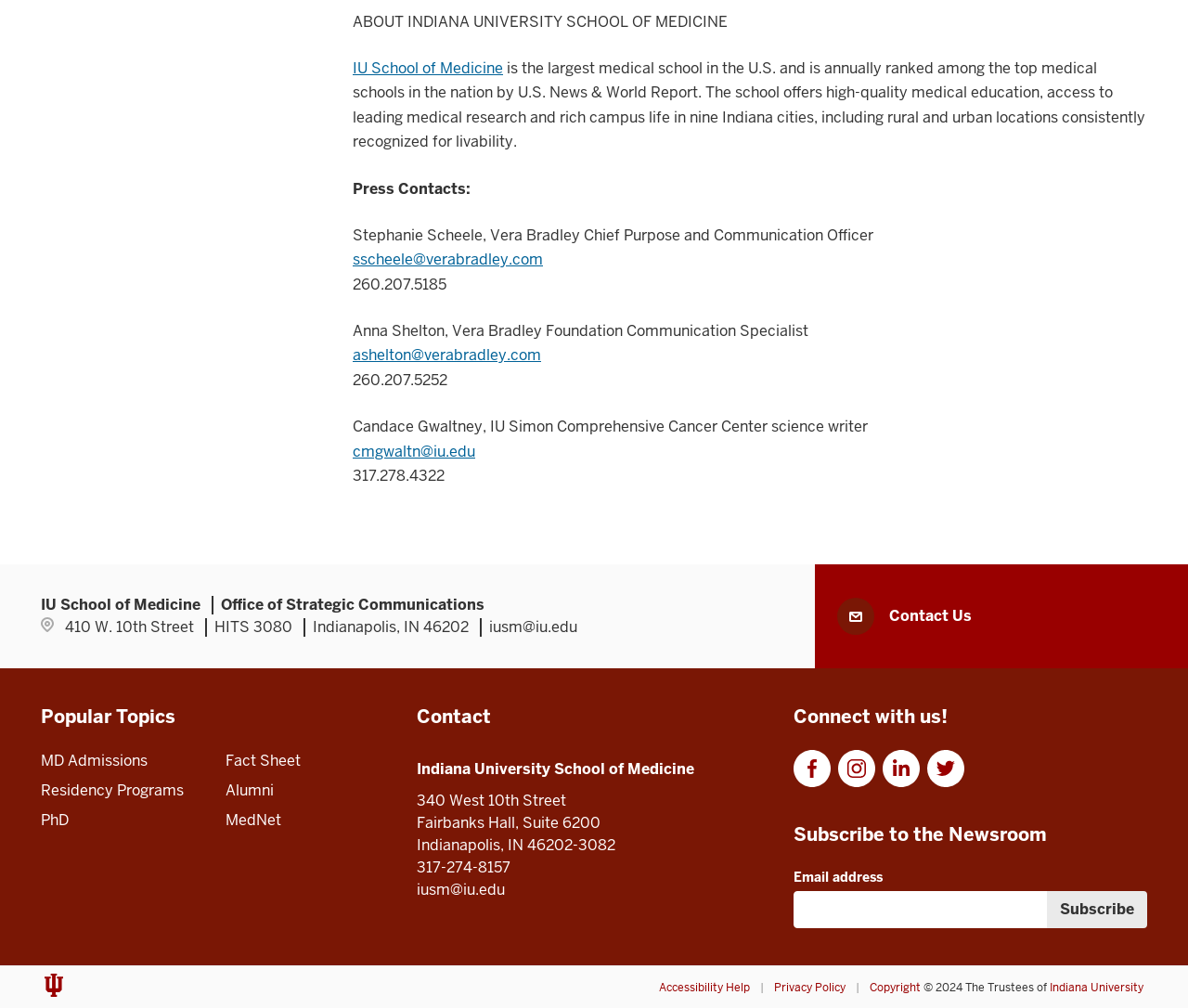Please specify the bounding box coordinates of the region to click in order to perform the following instruction: "Visit Indiana University".

[0.884, 0.972, 0.962, 0.987]